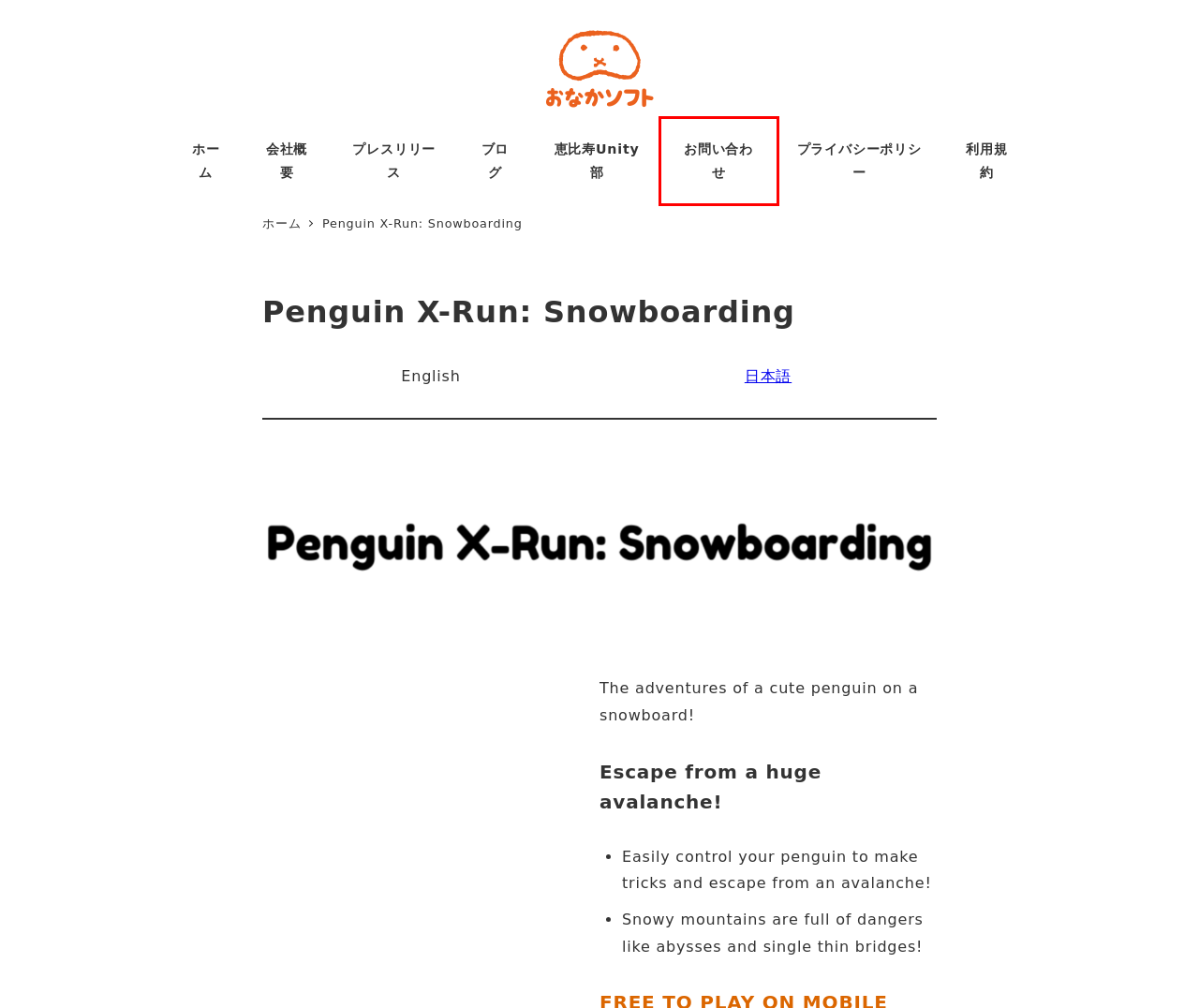Observe the screenshot of a webpage with a red bounding box highlighting an element. Choose the webpage description that accurately reflects the new page after the element within the bounding box is clicked. Here are the candidates:
A. おなかソフト
B. Privacy policy portal | おなかソフト
C. お問い合わせ | おなかソフト
D. プレスリリース | おなかソフト
E. 会社概要 | おなかソフト
F. 恵比寿Unity部 | おなかソフト
G. ブログ | おなかソフト
H. Penguin X-Run: Snowboarding (JP) | おなかソフト

C